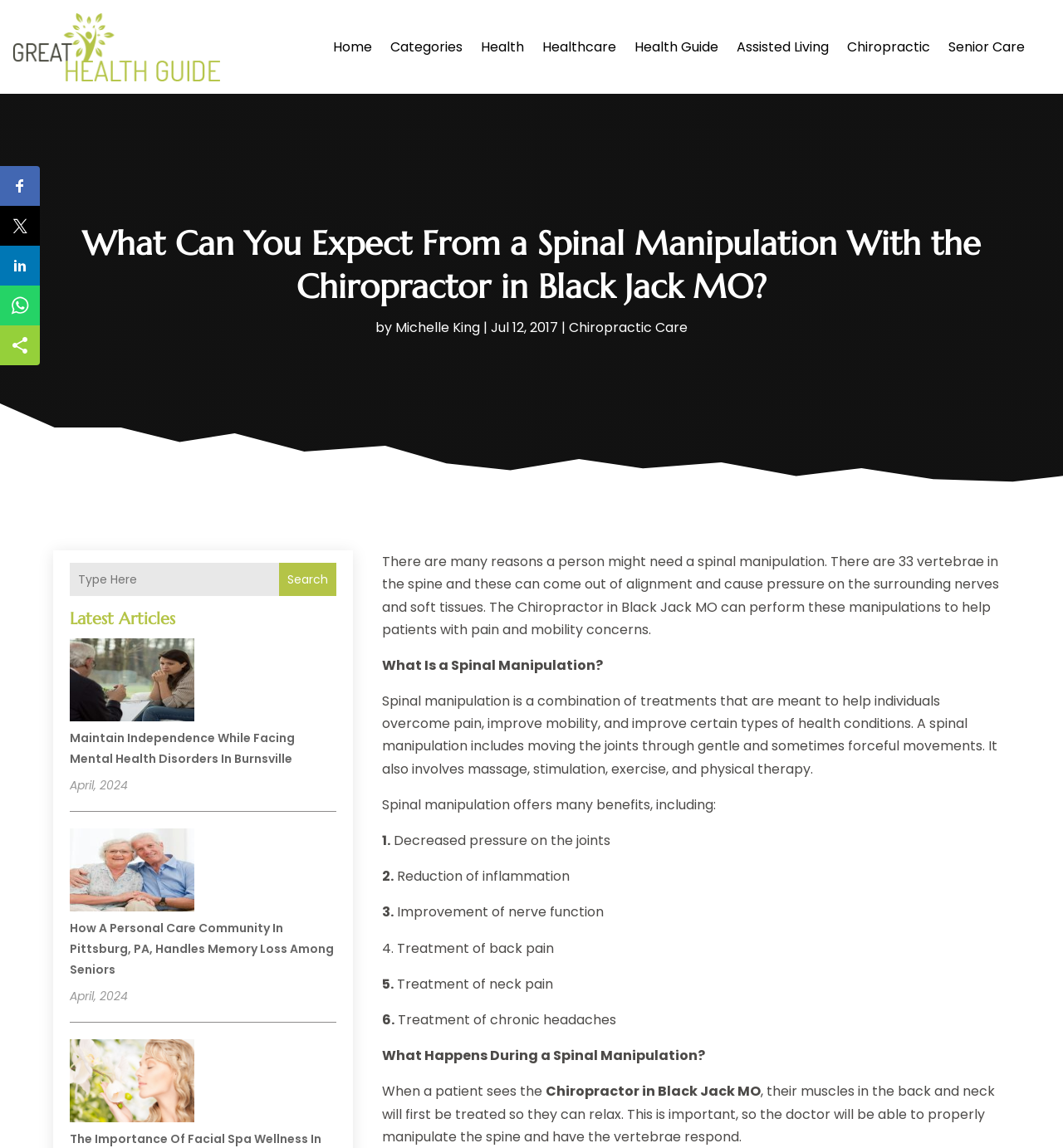How many vertebrae are in the spine?
Based on the image content, provide your answer in one word or a short phrase.

33